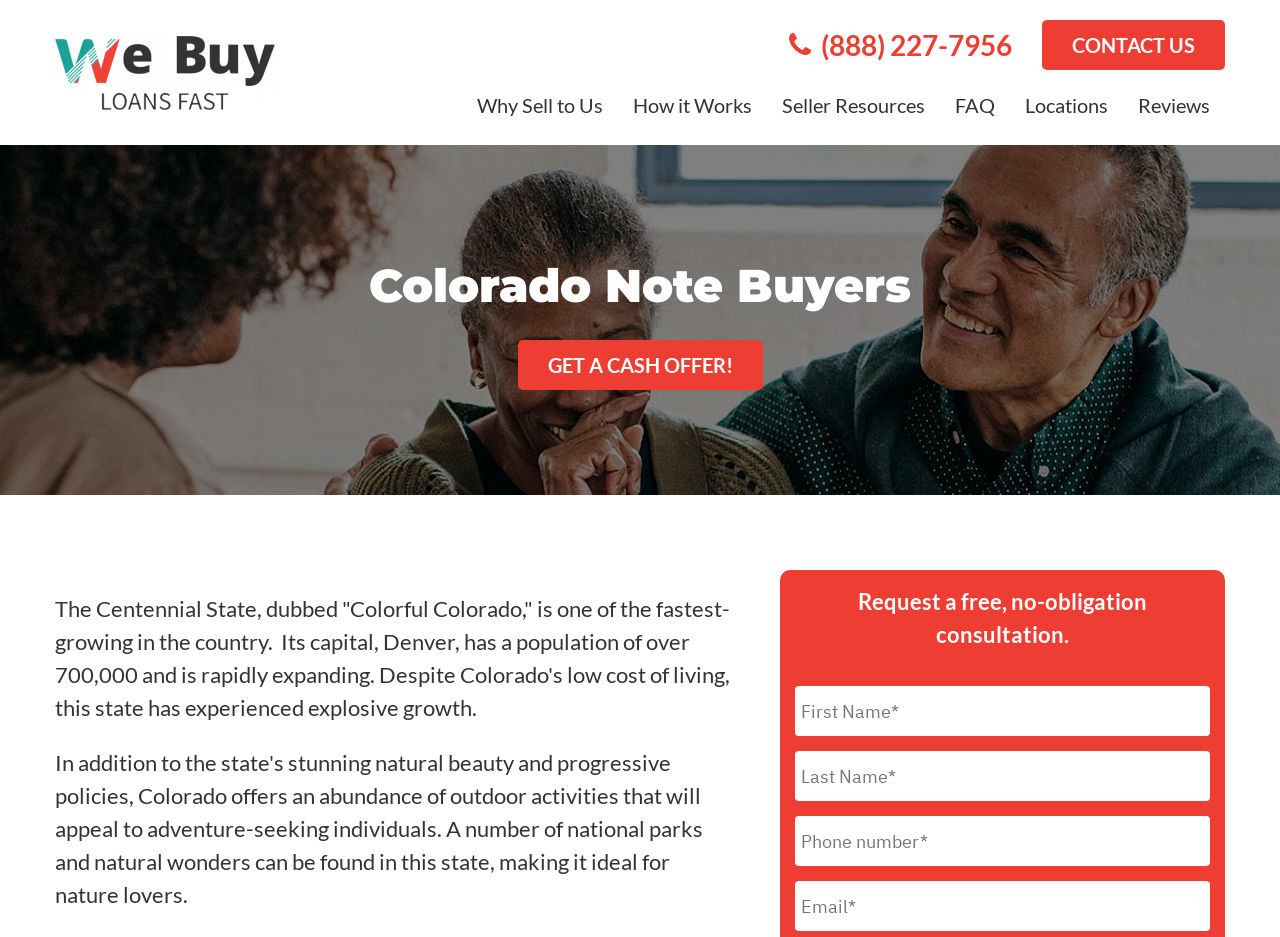Summarize the webpage with intricate details.

The webpage is about Colorado Note Buyers, a company that buys mortgage notes. At the top left corner, there is a logo image. Next to the logo, there is a phone number "(888) 227-7956" and a "CONTACT US" link. On the top right corner, there are several links including "Why Sell to Us", "How it Works", "Seller Resources", "FAQ", "Locations", and "Reviews".

Below the top section, there is a heading "Colorado Note Buyers" followed by a prominent link "GET A CASH OFFER!". The main content of the page starts with a paragraph describing Colorado's growth and low cost of living. 

Further down, there is a call-to-action sentence "Request a free, no-obligation consultation." Below this sentence, there is a form with four required text boxes for users to input their first name, last name, phone number, and email.